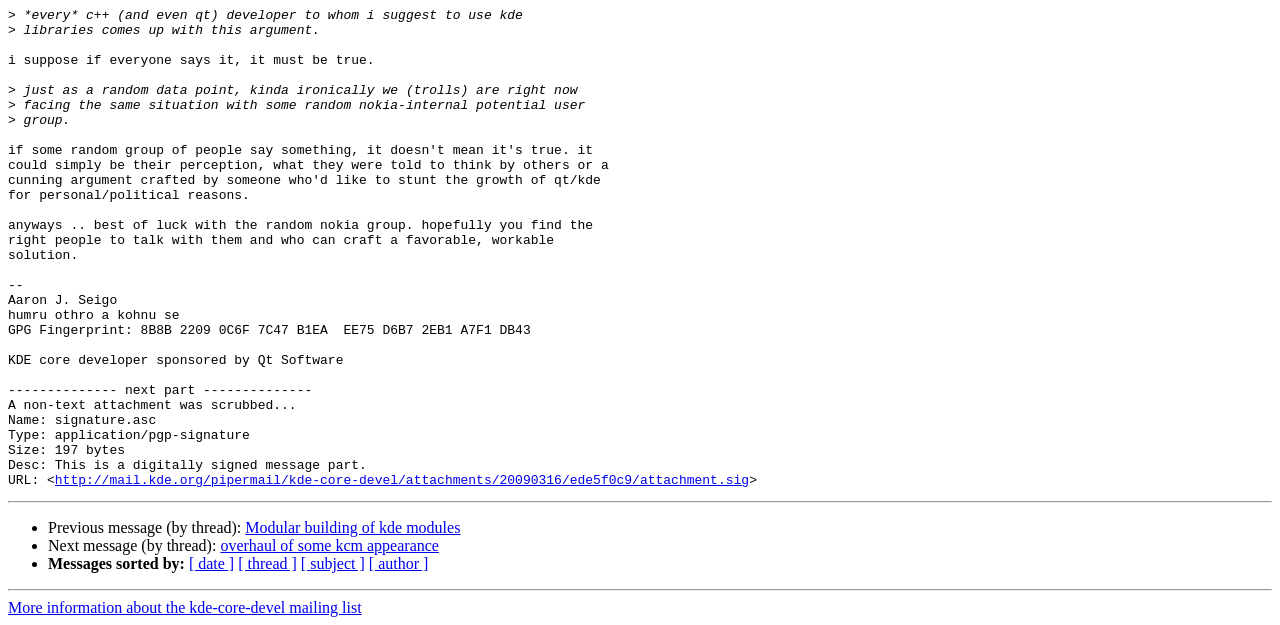What is the purpose of the separator elements? Using the information from the screenshot, answer with a single word or phrase.

To separate sections